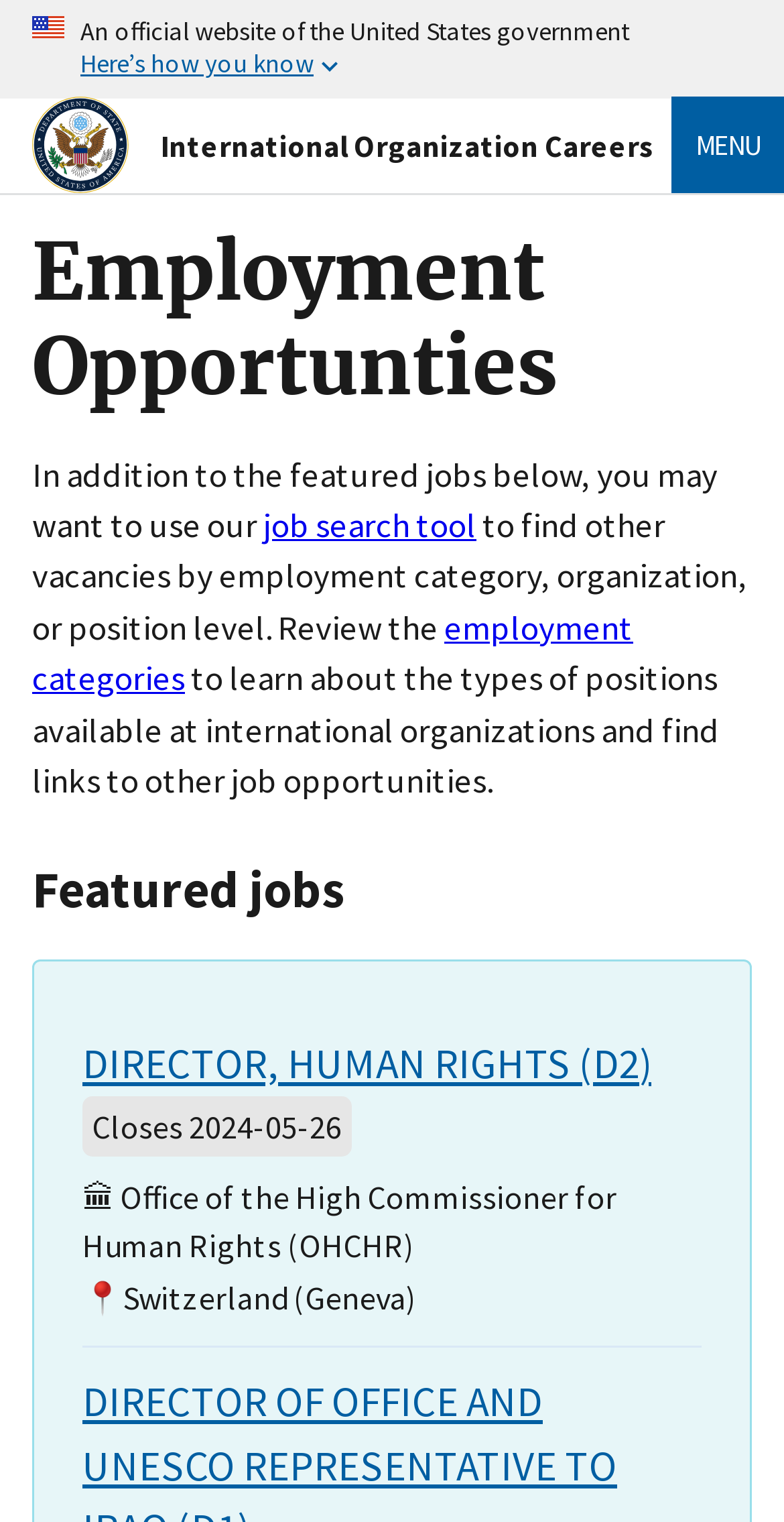Given the element description: "International Organization Careers", predict the bounding box coordinates of the UI element it refers to, using four float numbers between 0 and 1, i.e., [left, top, right, bottom].

[0.205, 0.083, 0.833, 0.108]